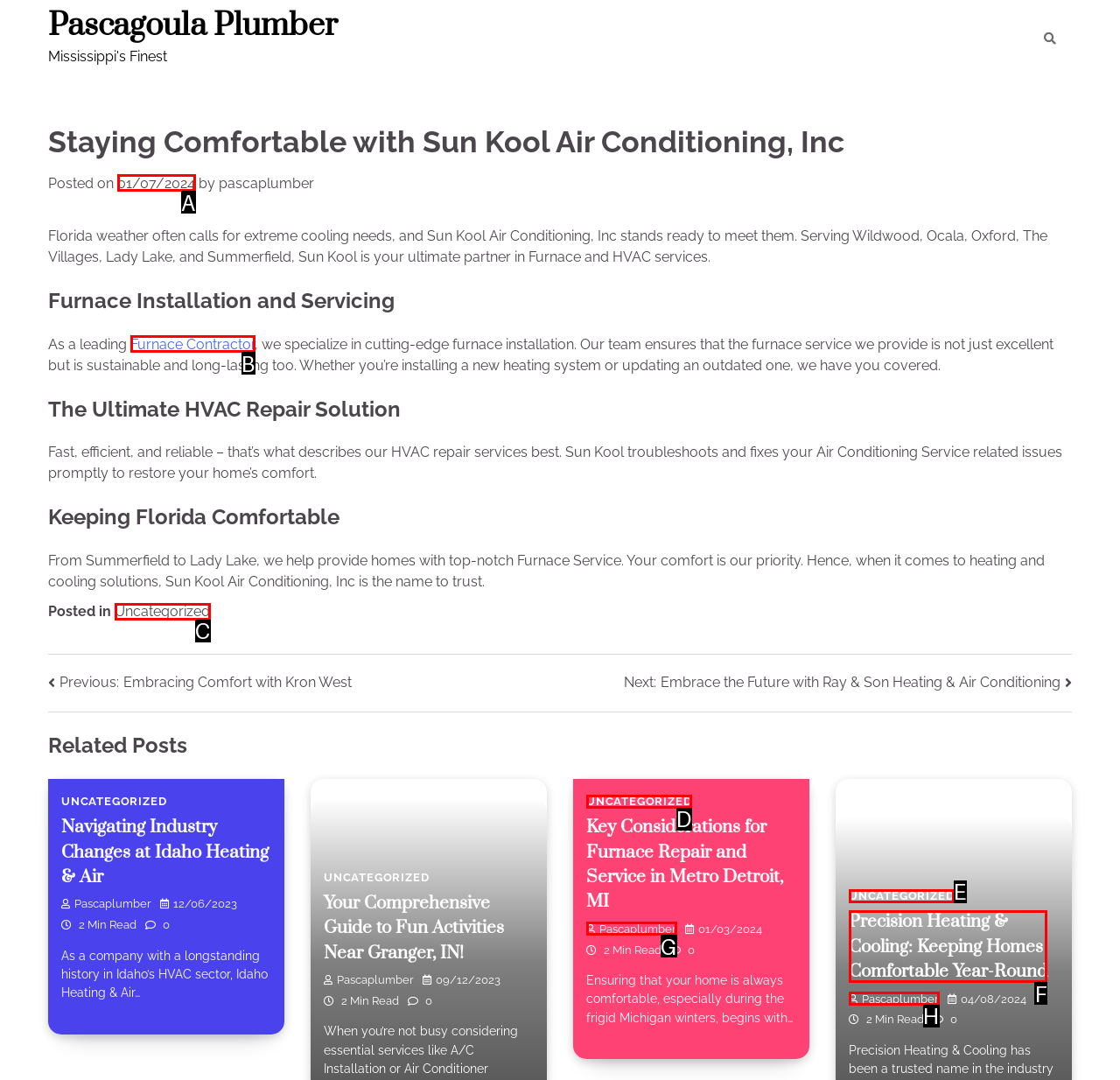Choose the UI element to click on to achieve this task: Click on the link to Precision Heating & Cooling: Keeping Homes Comfortable Year-Round. Reply with the letter representing the selected element.

F